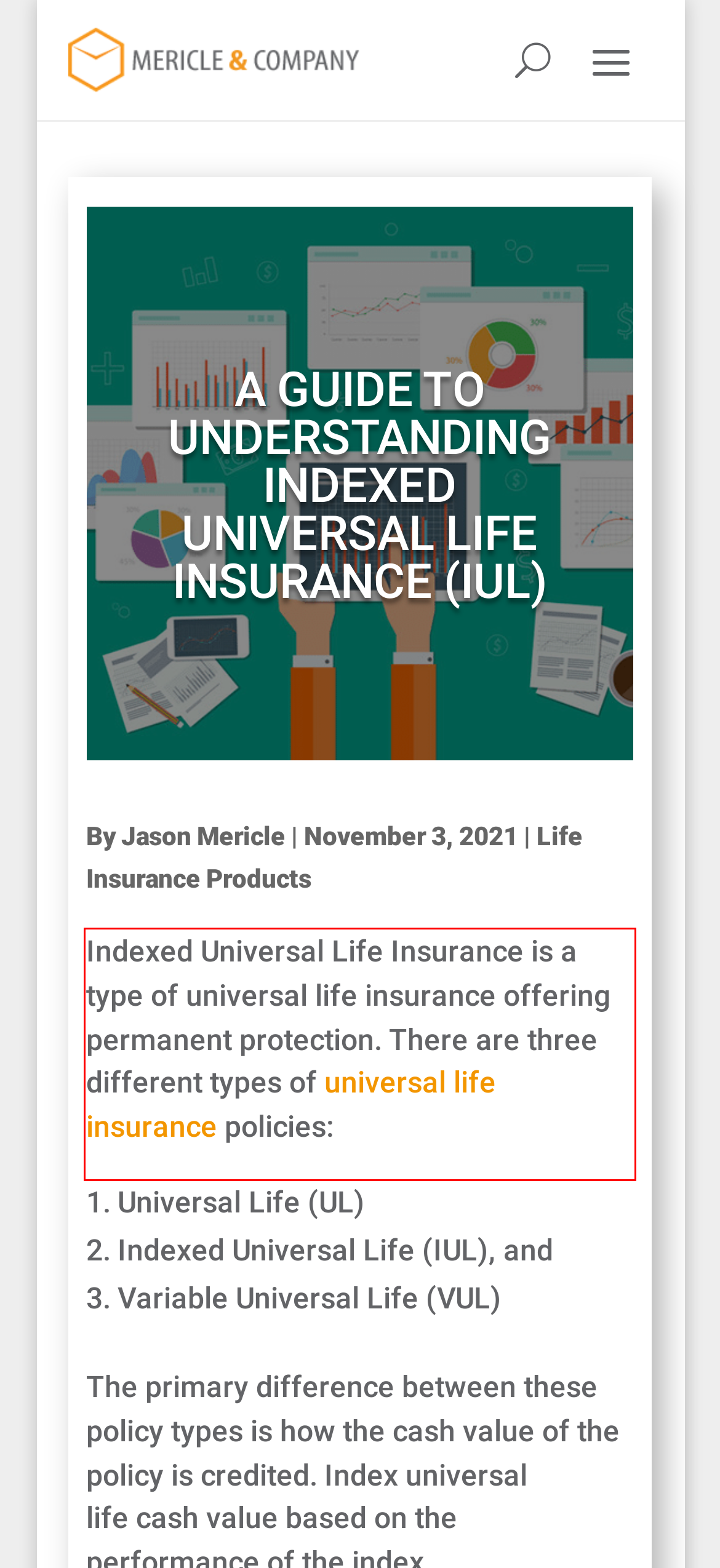Review the webpage screenshot provided, and perform OCR to extract the text from the red bounding box.

Indexed Universal Life Insurance is a type of universal life insurance offering permanent protection. There are three different types of universal life insurance policies: